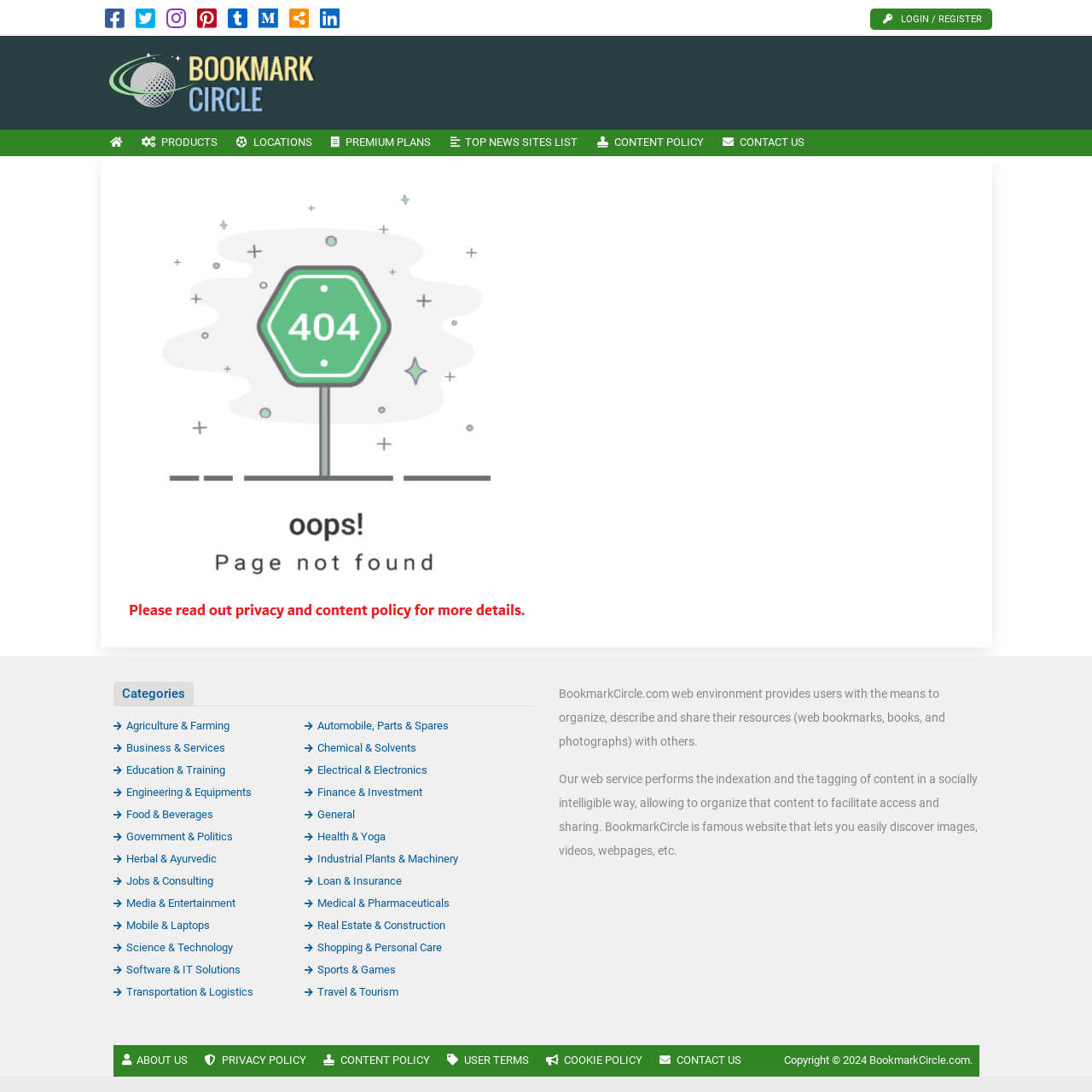Find the bounding box coordinates of the element you need to click on to perform this action: 'Click the LOGIN / REGISTER button'. The coordinates should be represented by four float values between 0 and 1, in the format [left, top, right, bottom].

[0.796, 0.008, 0.908, 0.027]